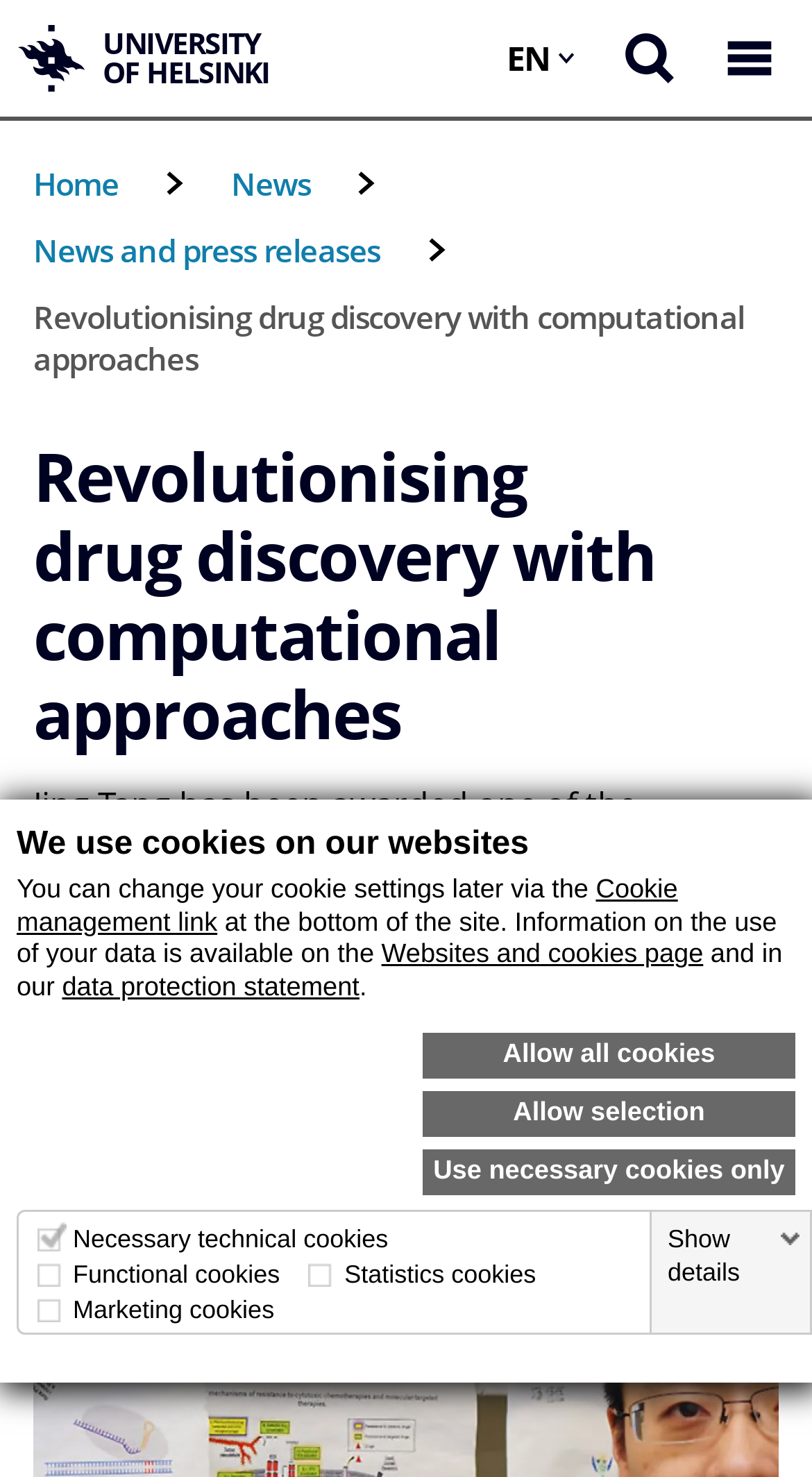What is the current language of the webpage?
Craft a detailed and extensive response to the question.

The answer can be found in the language menu, where the current language is displayed as 'EN'.